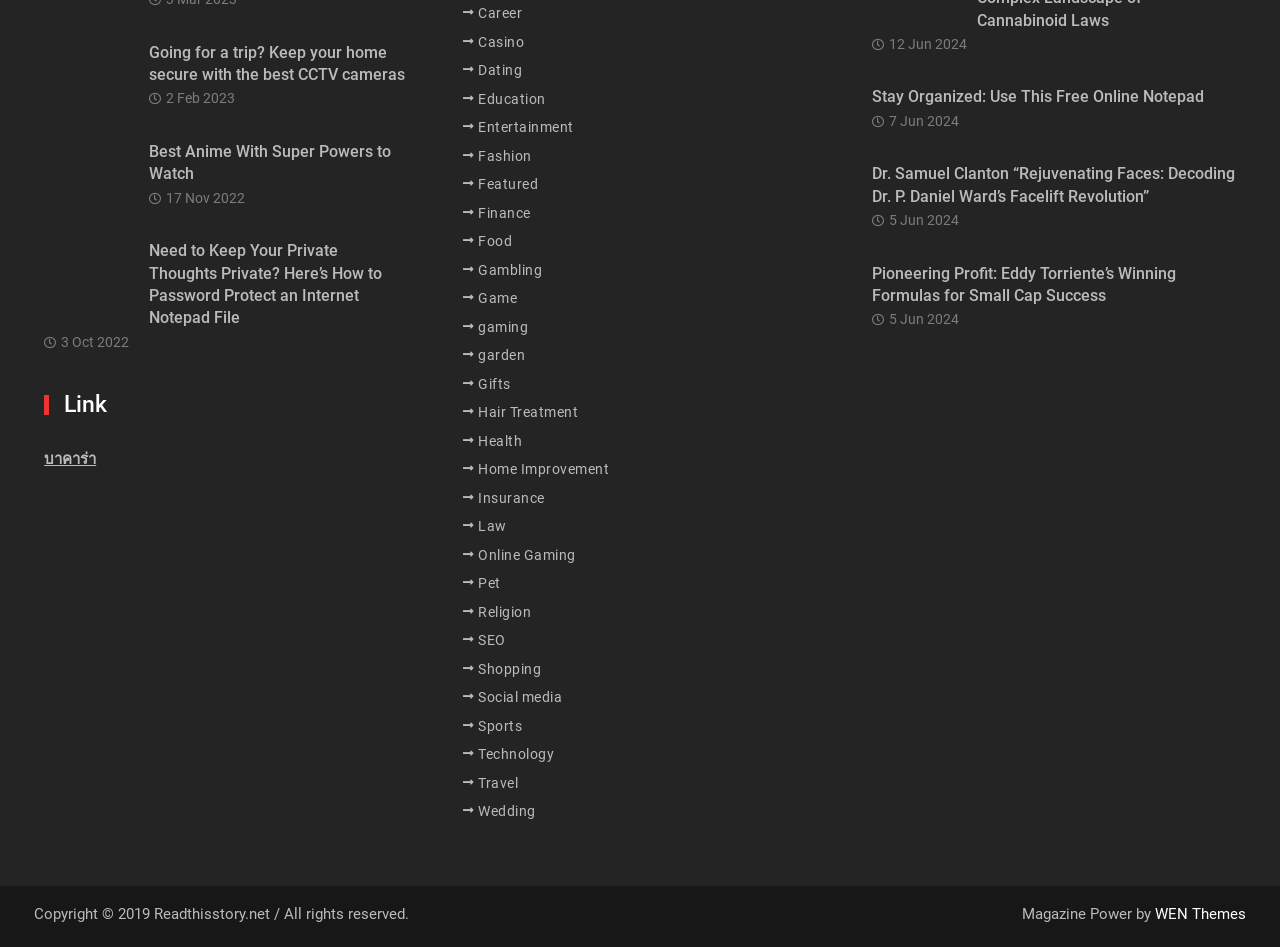Highlight the bounding box coordinates of the element that should be clicked to carry out the following instruction: "Click on 'Going for a trip? Keep your home secure with the best CCTV cameras'". The coordinates must be given as four float numbers ranging from 0 to 1, i.e., [left, top, right, bottom].

[0.117, 0.045, 0.317, 0.089]